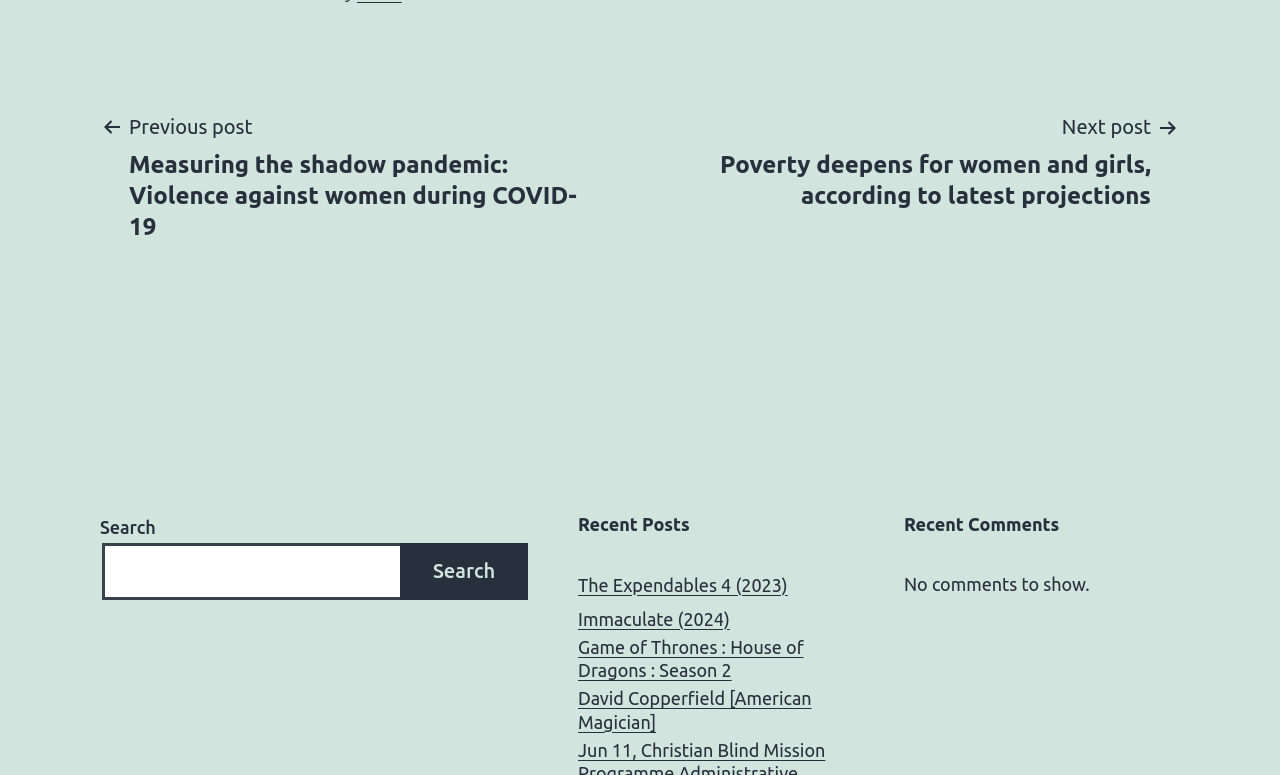Predict the bounding box of the UI element based on this description: "David Copperfield [American Magician]".

[0.452, 0.887, 0.667, 0.947]